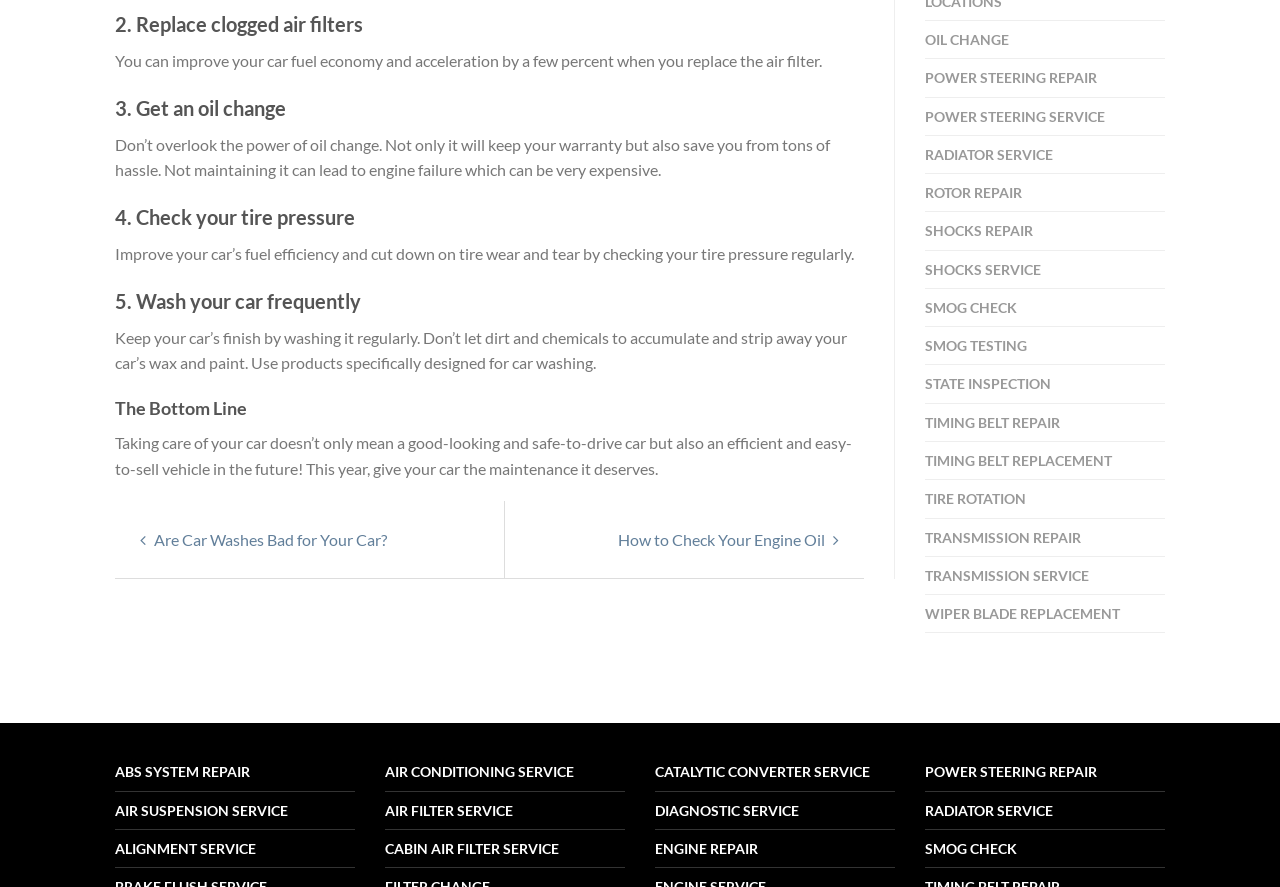Determine the bounding box coordinates of the clickable region to carry out the instruction: "Click on 'Are Car Washes Bad for Your Car?'".

[0.09, 0.565, 0.371, 0.652]